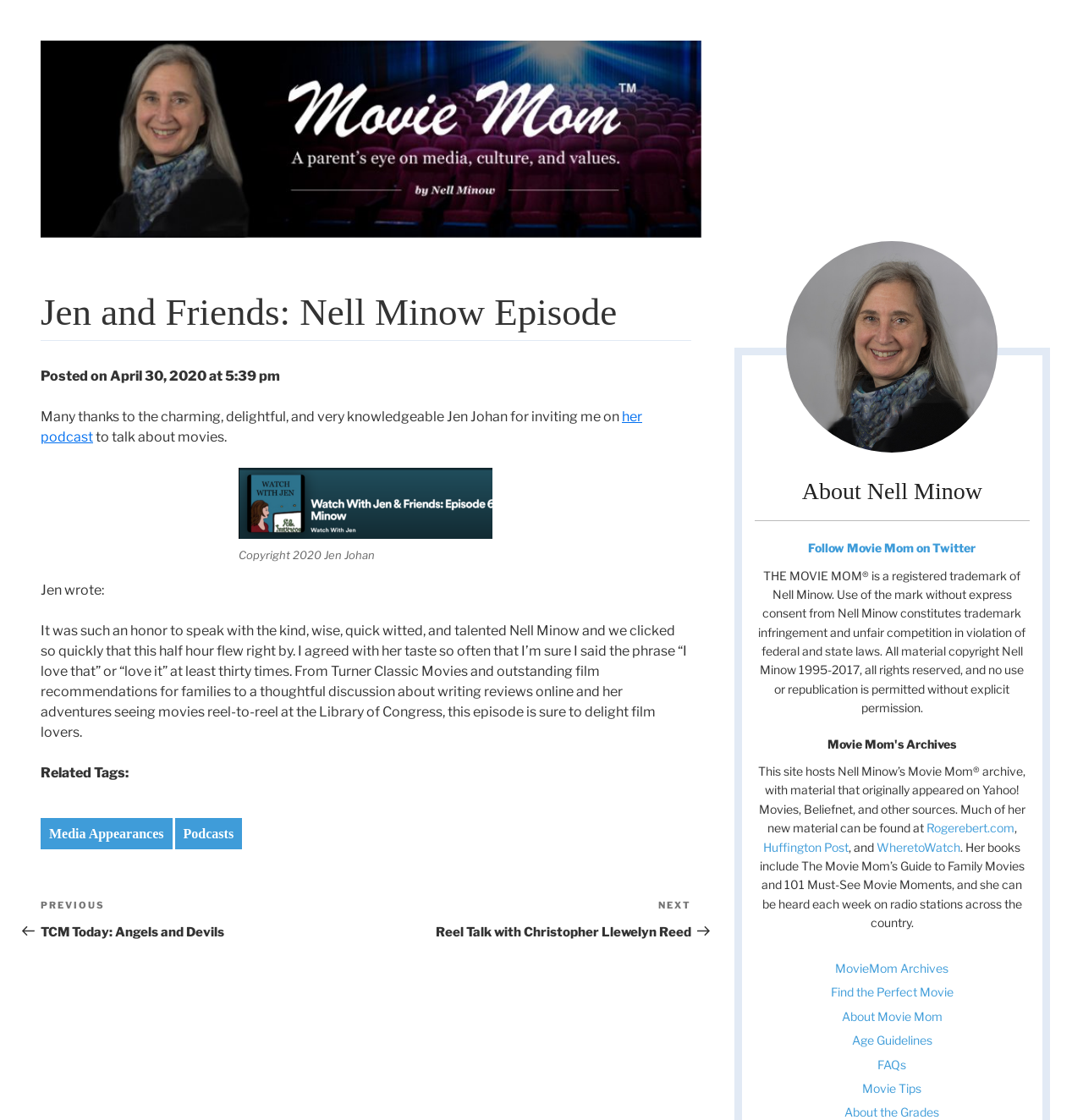What is the name of the trademark owned by Nell Minow?
Look at the screenshot and give a one-word or phrase answer.

THE MOVIE MOM